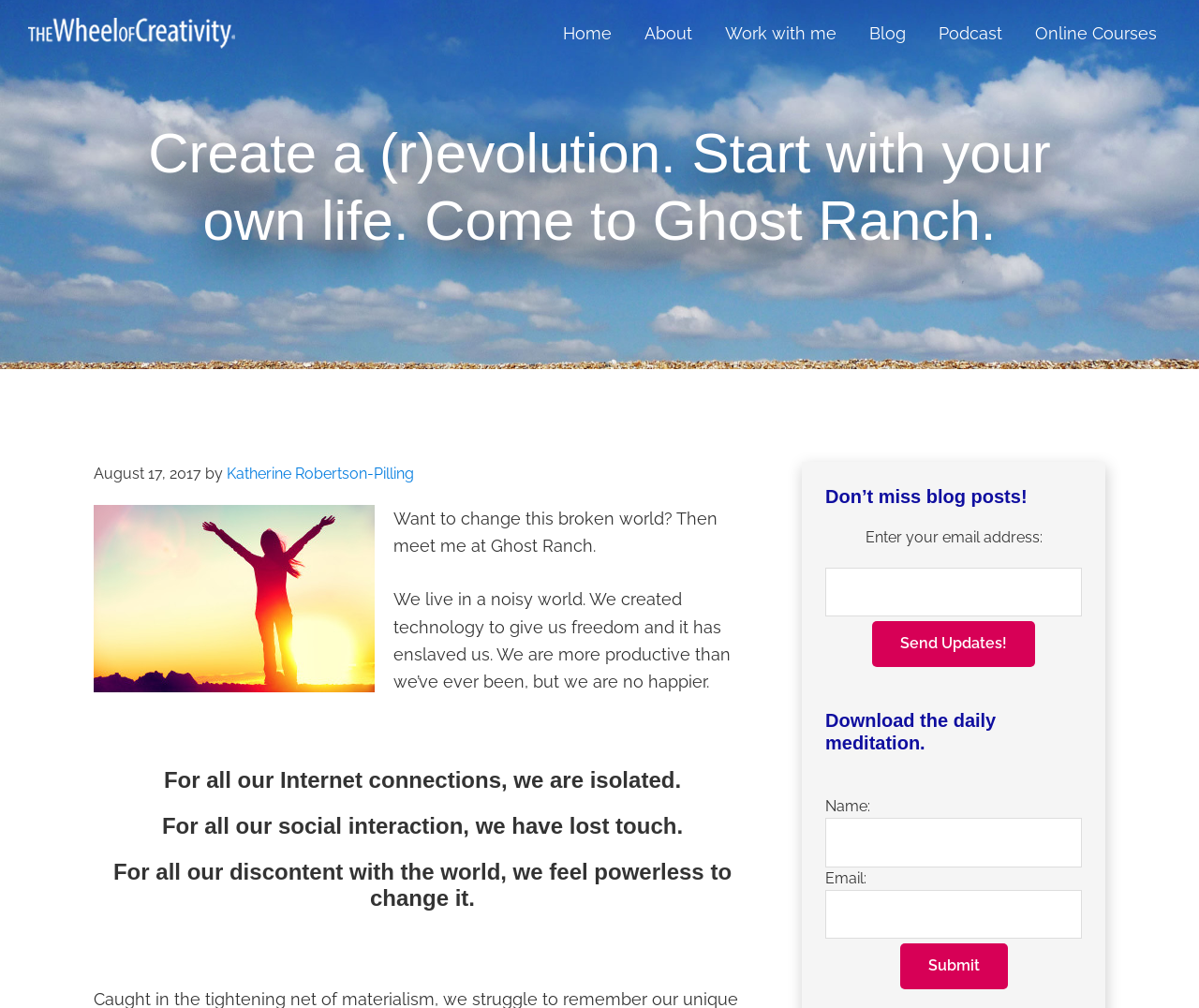Determine the bounding box for the UI element as described: "Podcast". The coordinates should be represented as four float numbers between 0 and 1, formatted as [left, top, right, bottom].

[0.771, 0.014, 0.848, 0.053]